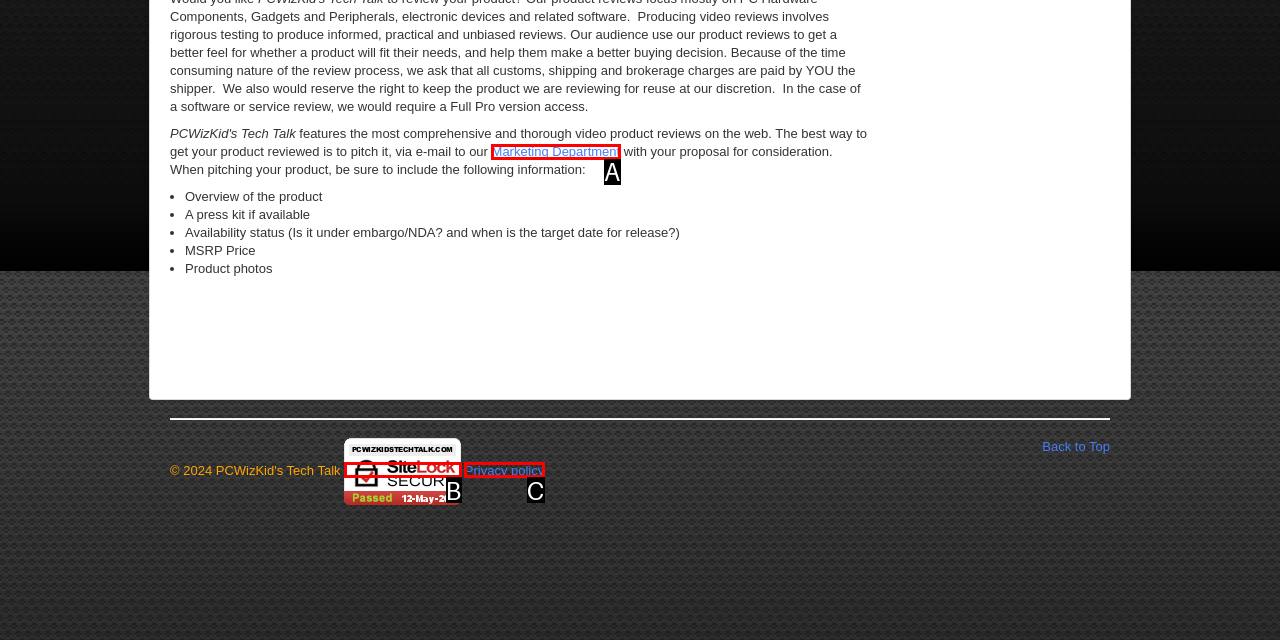Match the description to the correct option: Marketing Department
Provide the letter of the matching option directly.

A